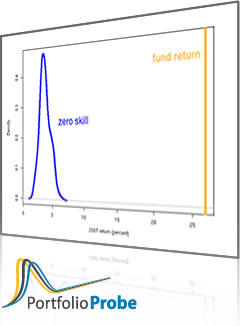What is the shape of the curve on the left side?
Based on the visual information, provide a detailed and comprehensive answer.

The curve on the left side of the graph is bell-shaped, indicating a normal distribution of returns for a hypothetical fund demonstrating no skill in investment decisions.